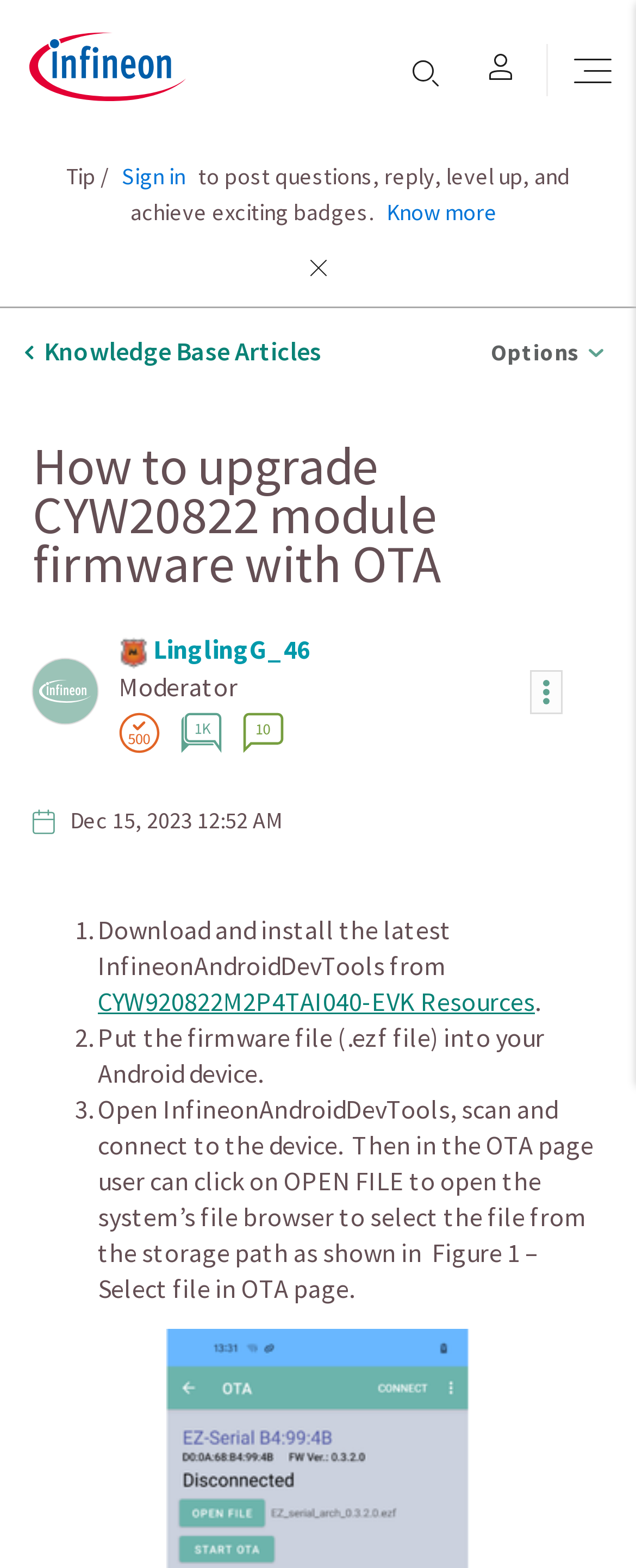Refer to the image and provide an in-depth answer to the question: 
How many steps are there to upgrade CYW20822 module firmware?

There are three steps to upgrade CYW20822 module firmware, which are listed as numbered items in the webpage. The steps are: 1) Download and install the latest InfineonAndroidDevTools from CYW920822M2P4TAI040-EVK Resources, 2) Put the firmware file (.ezf file) into your Android device, and 3) Open InfineonAndroidDevTools, scan and connect to the device.